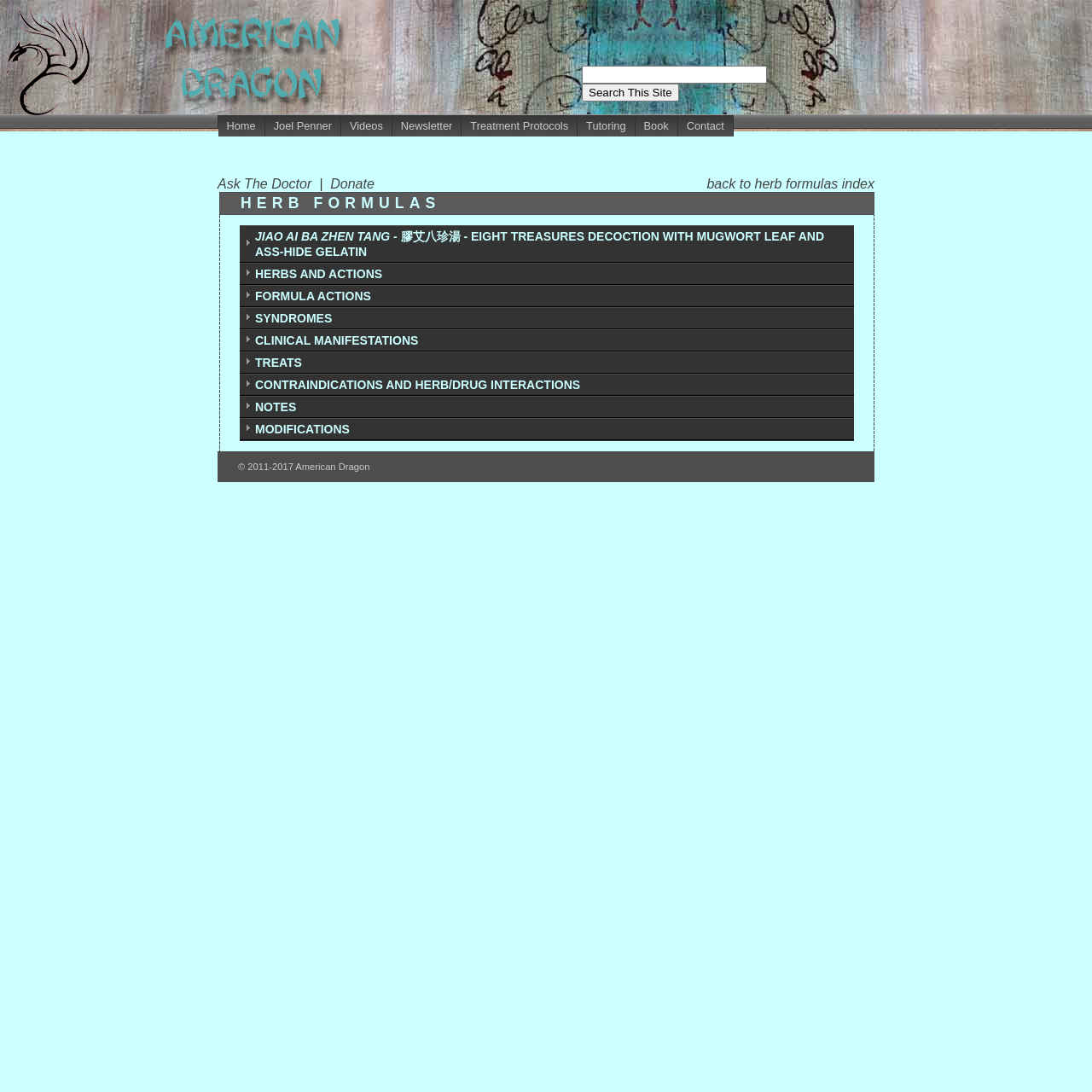What is the category of the webpage?
Using the information from the image, give a concise answer in one word or a short phrase.

HERB FORMULAS